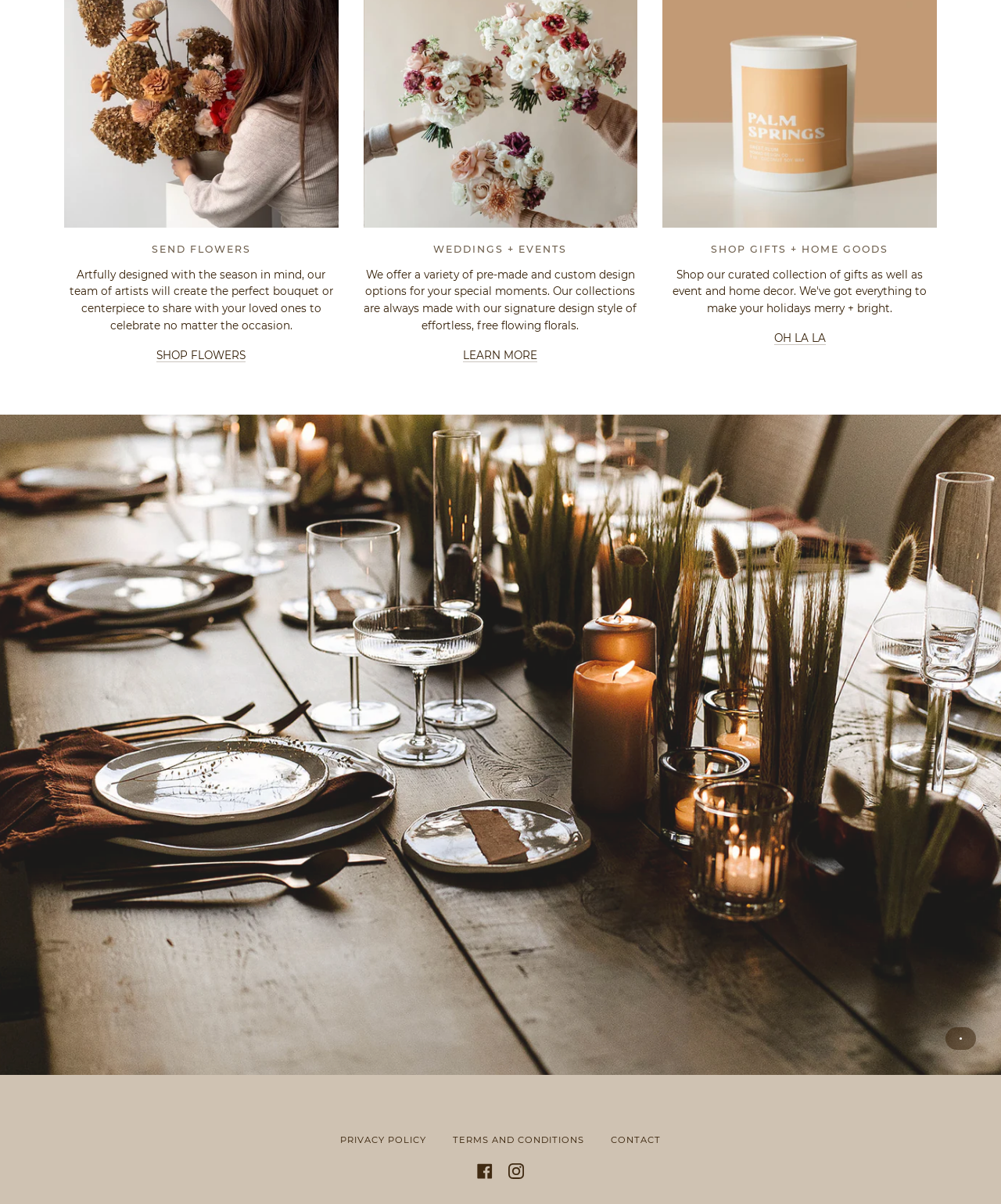Specify the bounding box coordinates (top-left x, top-left y, bottom-right x, bottom-right y) of the UI element in the screenshot that matches this description: LEARN MORE

[0.463, 0.29, 0.537, 0.3]